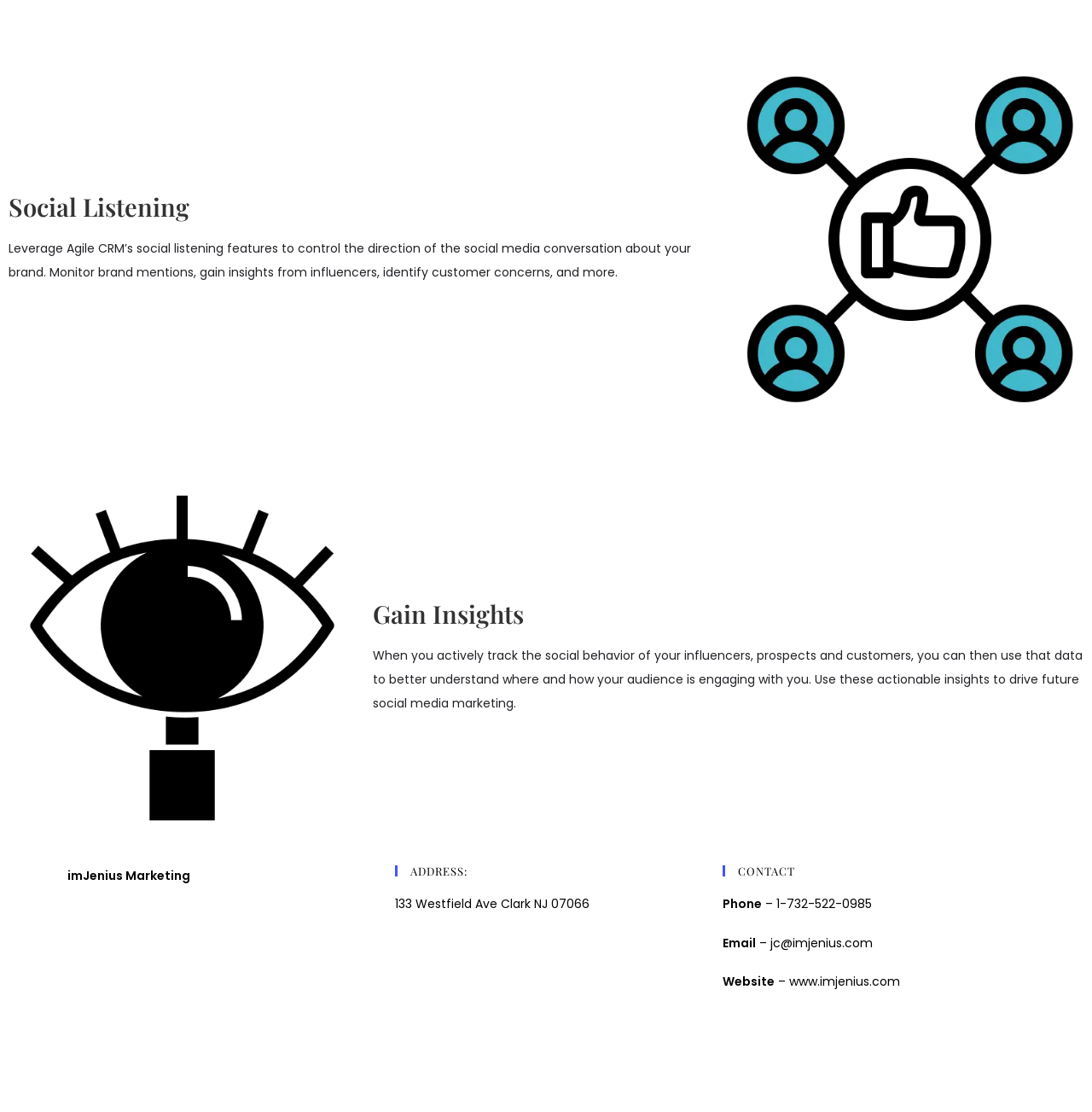What is the website of the company?
Using the image, provide a concise answer in one word or a short phrase.

www.imjenius.com